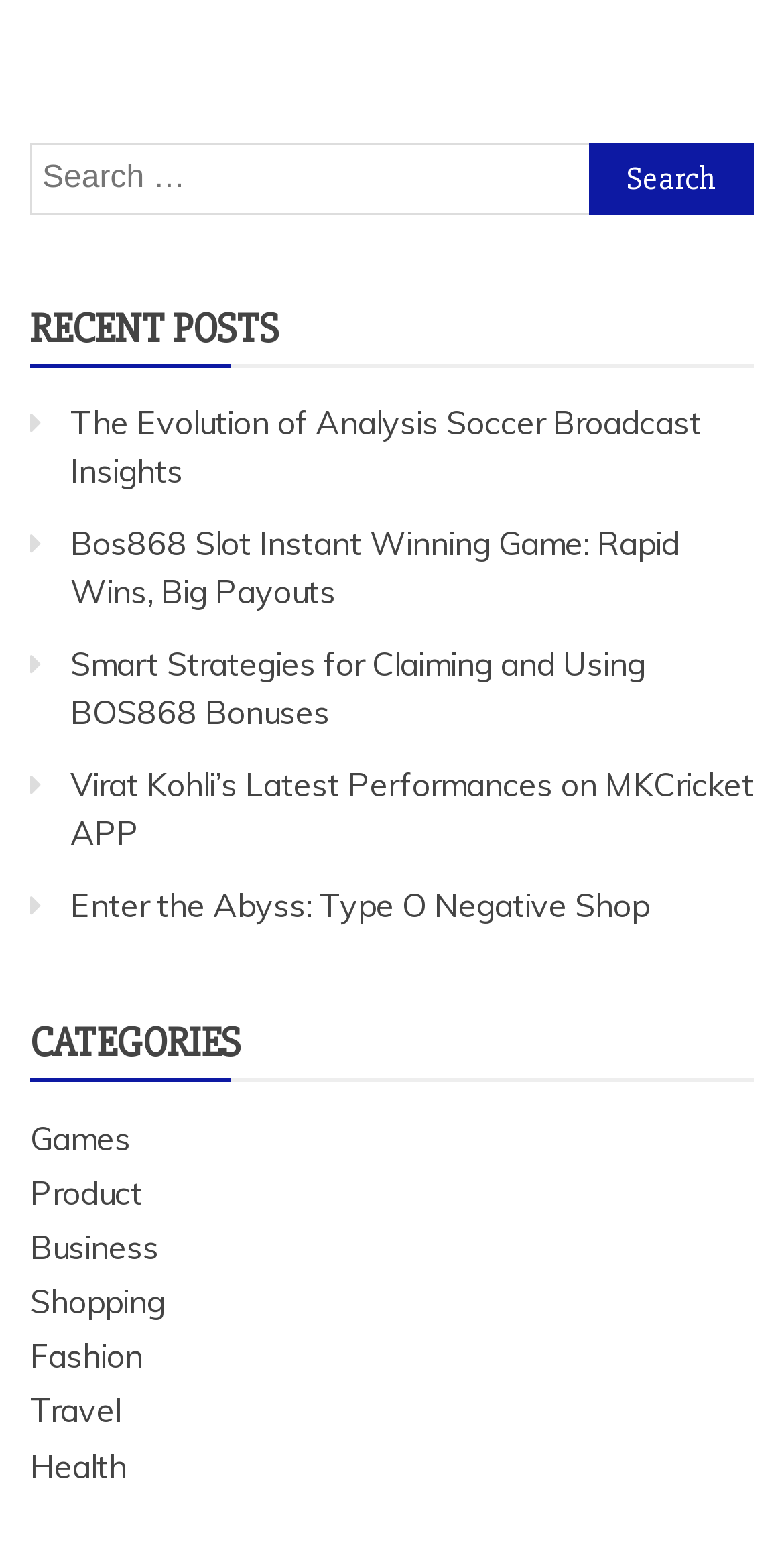Please find the bounding box coordinates of the element that needs to be clicked to perform the following instruction: "Click on 'Zitieren als'". The bounding box coordinates should be four float numbers between 0 and 1, represented as [left, top, right, bottom].

None